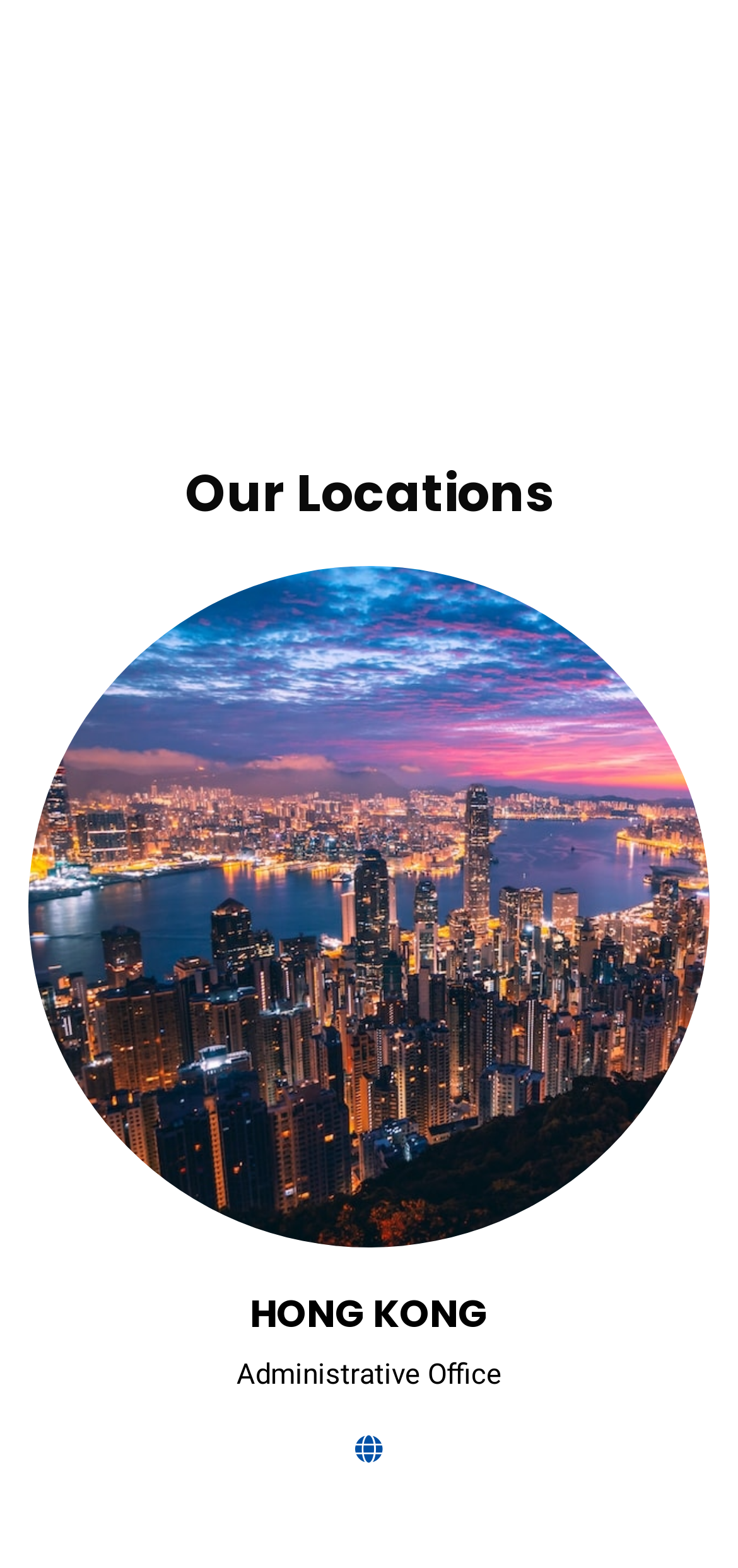What is the purpose of the 'Location' link?
Using the image, provide a concise answer in one word or a short phrase.

To view location details